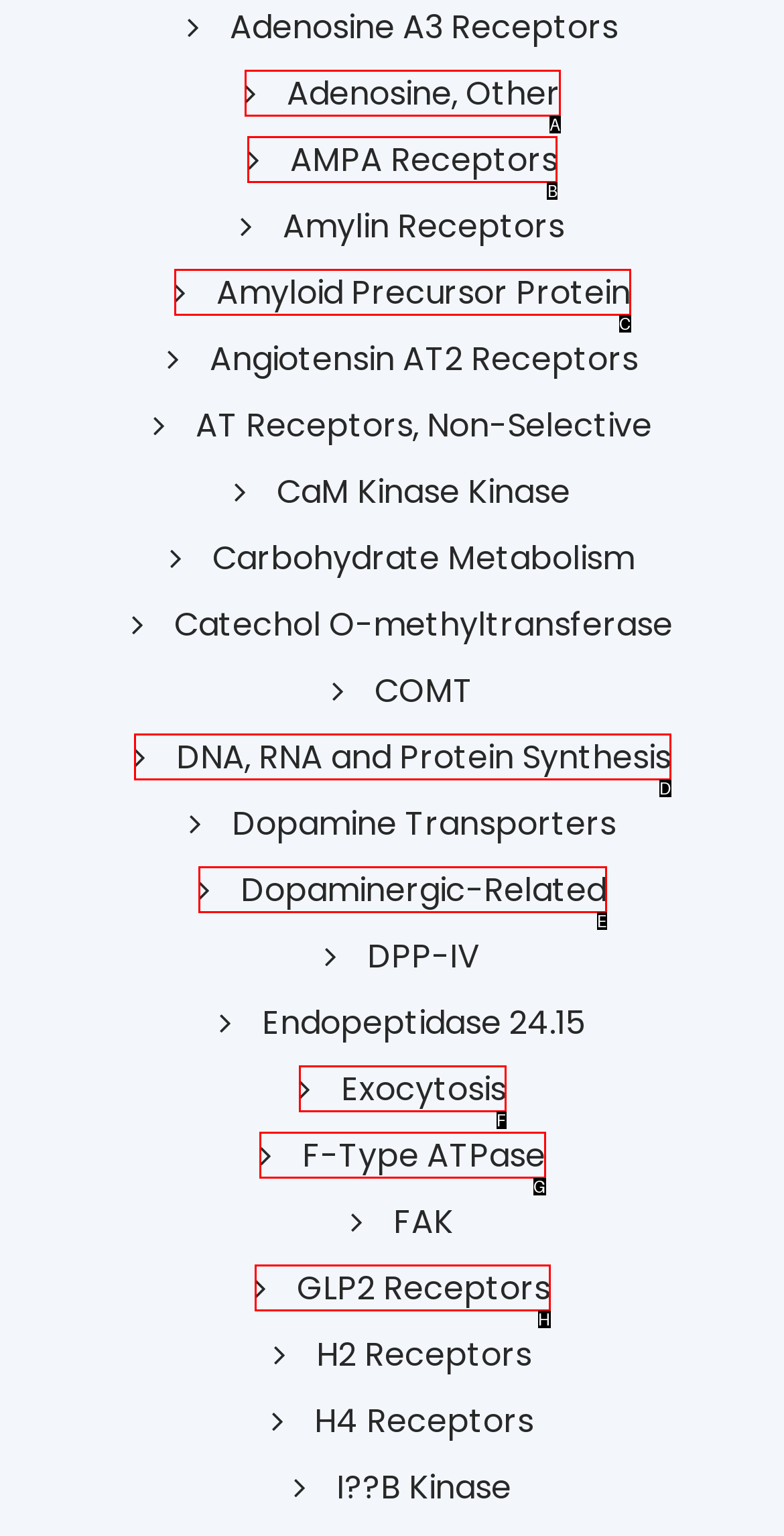Identify the correct option to click in order to accomplish the task: Check out F-Type ATPase Provide your answer with the letter of the selected choice.

G